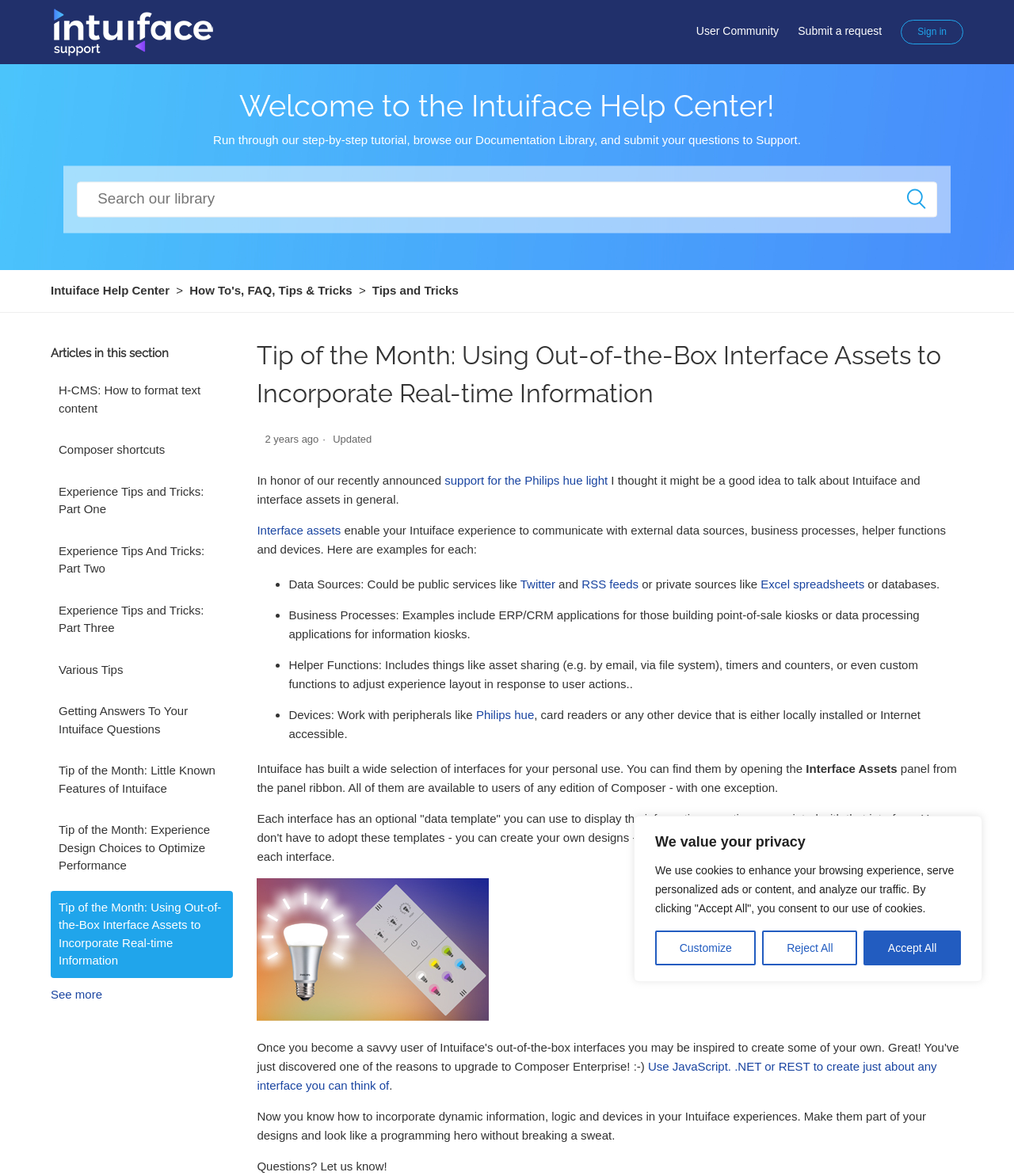Analyze the image and provide a detailed answer to the question: What is the name of the panel where interface assets can be found?

I found the answer by reading the text on the webpage, which explains that interface assets can be found by opening the 'Interface Assets' panel from the panel ribbon.